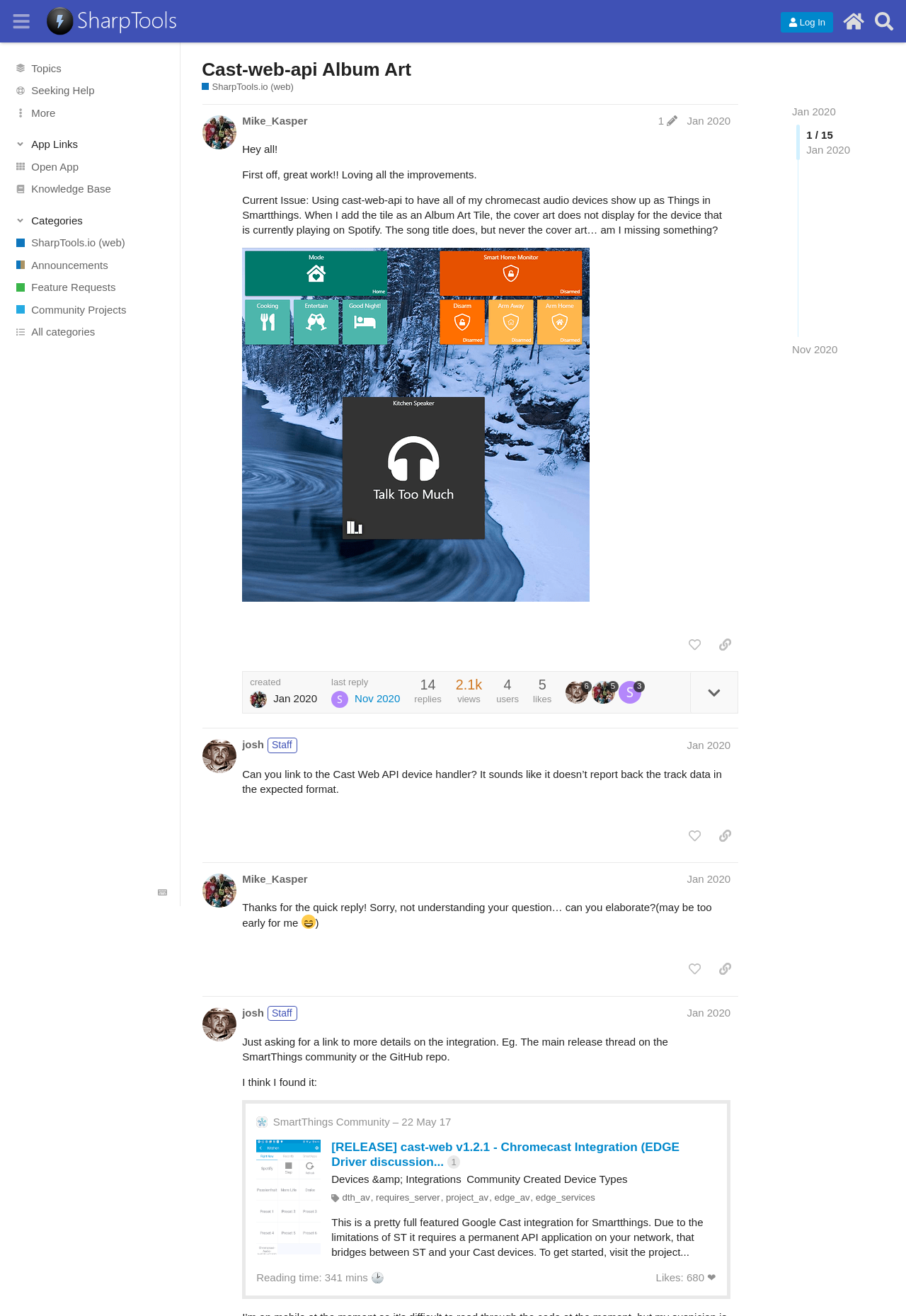Identify the bounding box for the given UI element using the description provided. Coordinates should be in the format (top-left x, top-left y, bottom-right x, bottom-right y) and must be between 0 and 1. Here is the description: WhatsApp

None